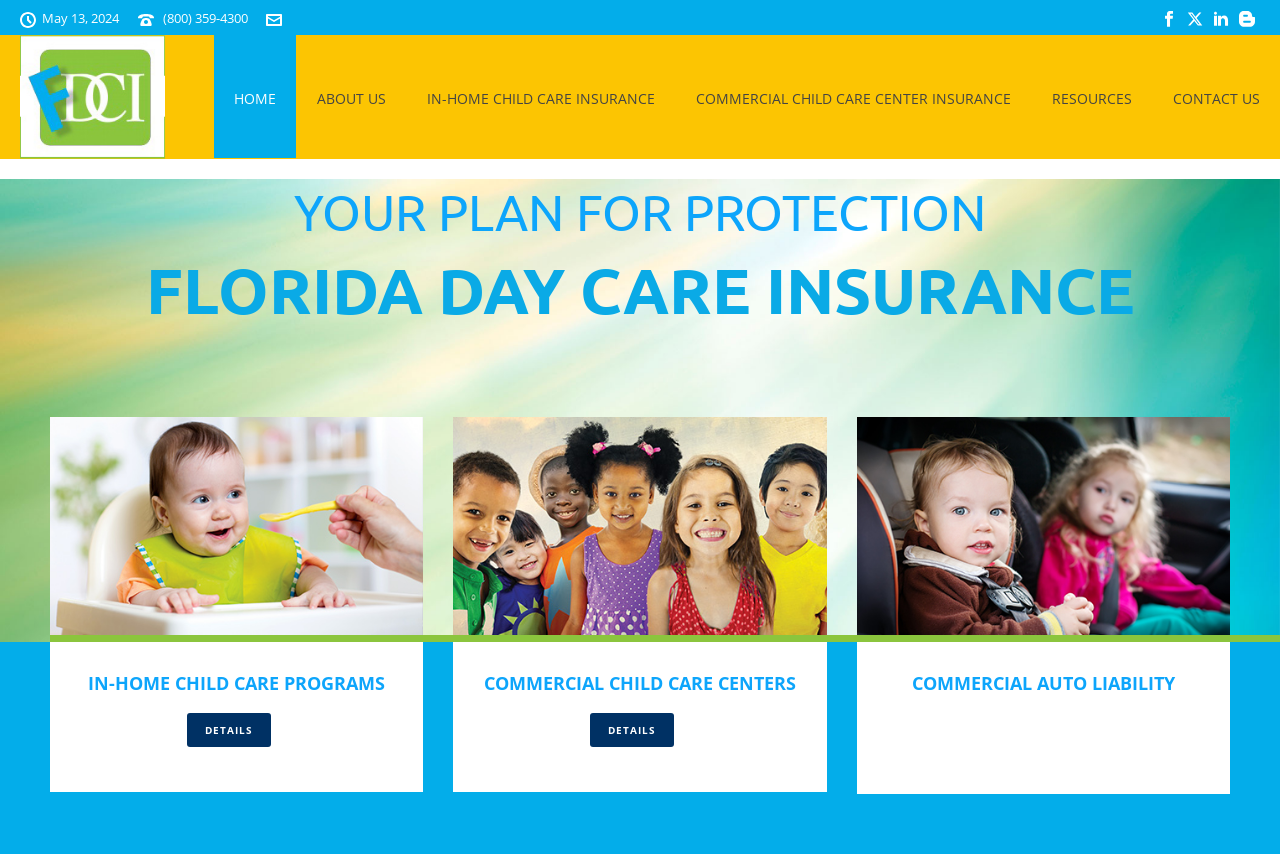Using the information shown in the image, answer the question with as much detail as possible: What is the phone number to contact?

The phone number to contact is displayed as a link on the top-right corner of the webpage, which is (800) 359-4300.